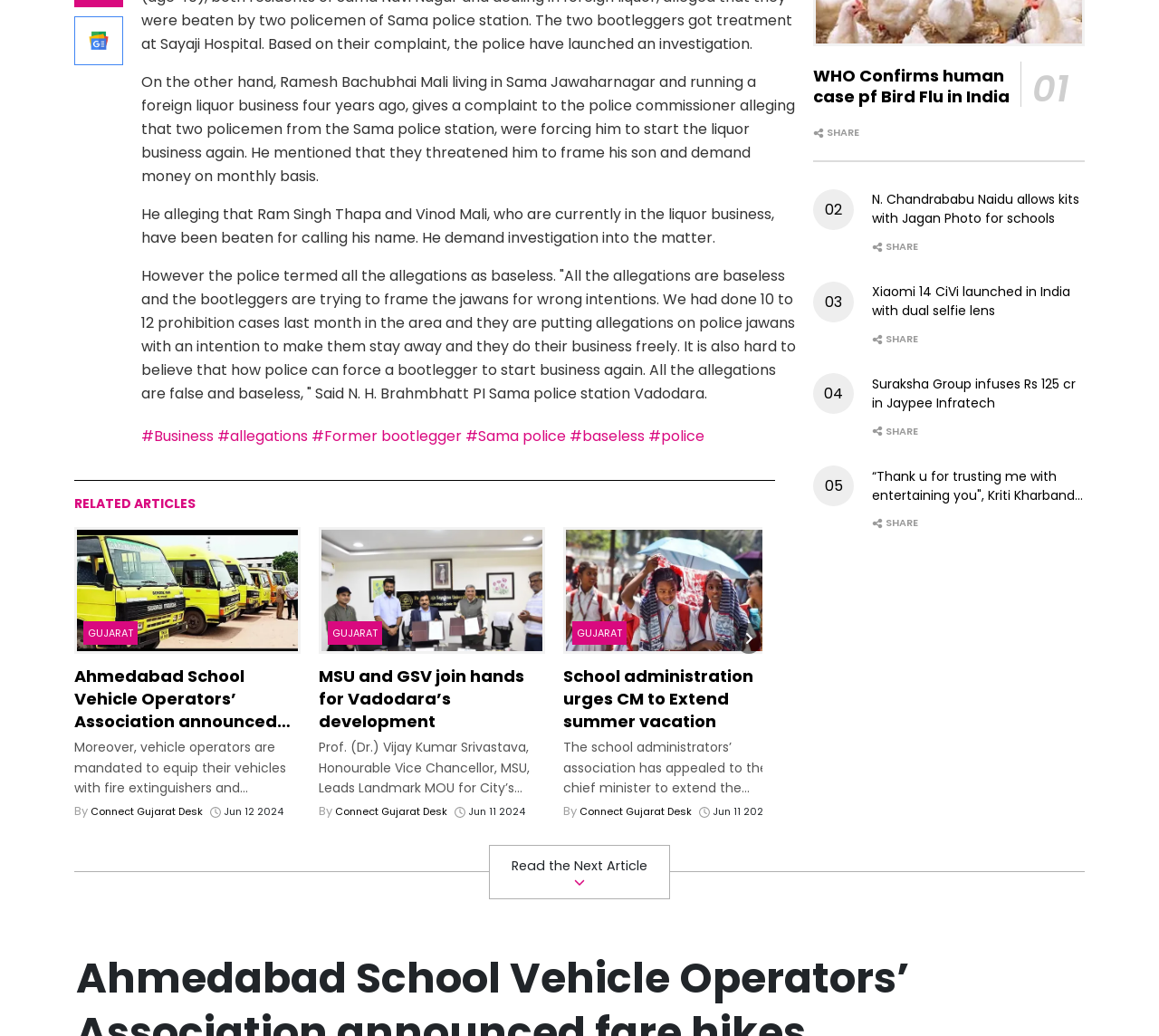Highlight the bounding box coordinates of the region I should click on to meet the following instruction: "Check the news about WHO confirming human case of Bird Flu in India".

[0.702, 0.055, 0.881, 0.108]